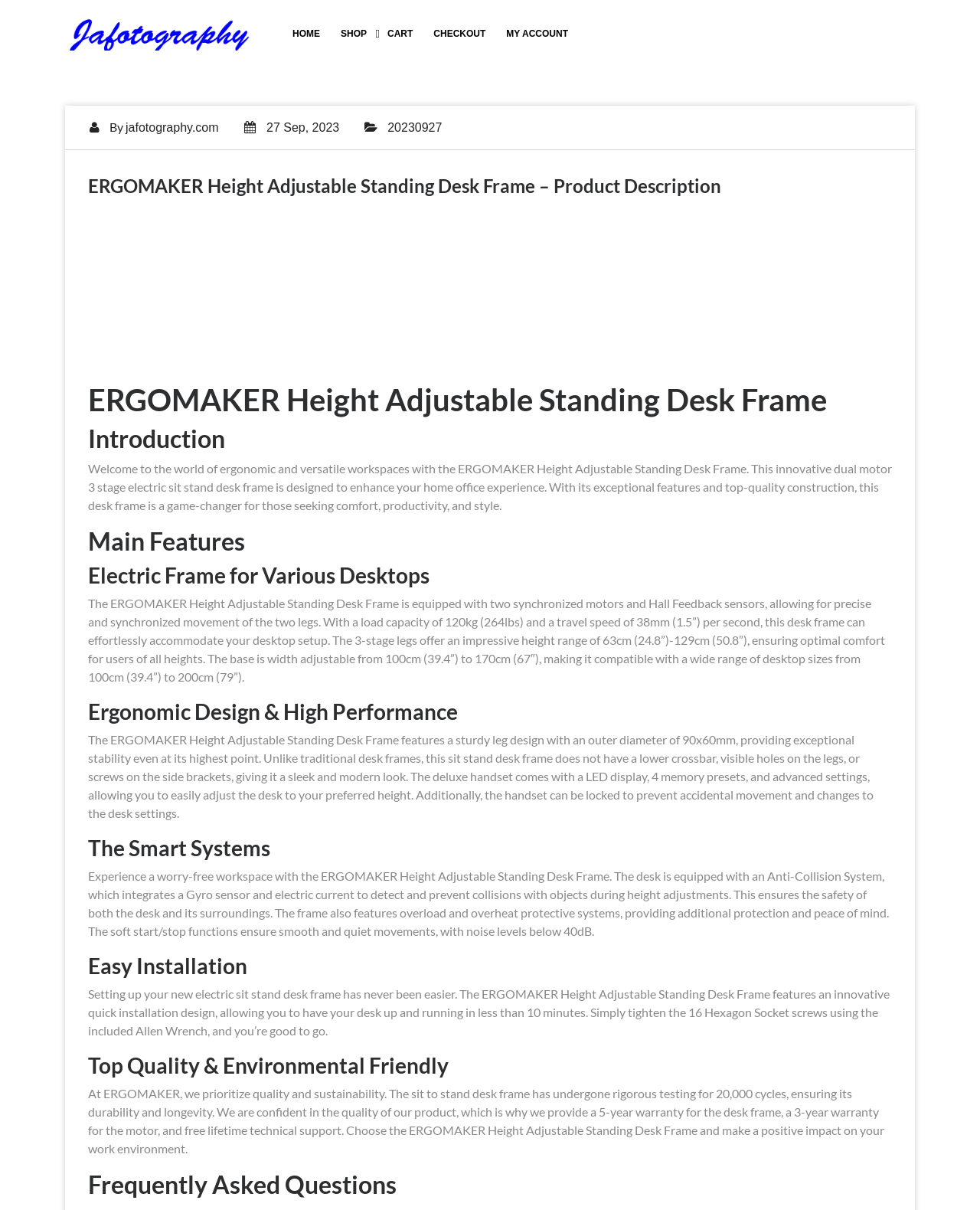Please find and generate the text of the main heading on the webpage.

ERGOMAKER Height Adjustable Standing Desk Frame